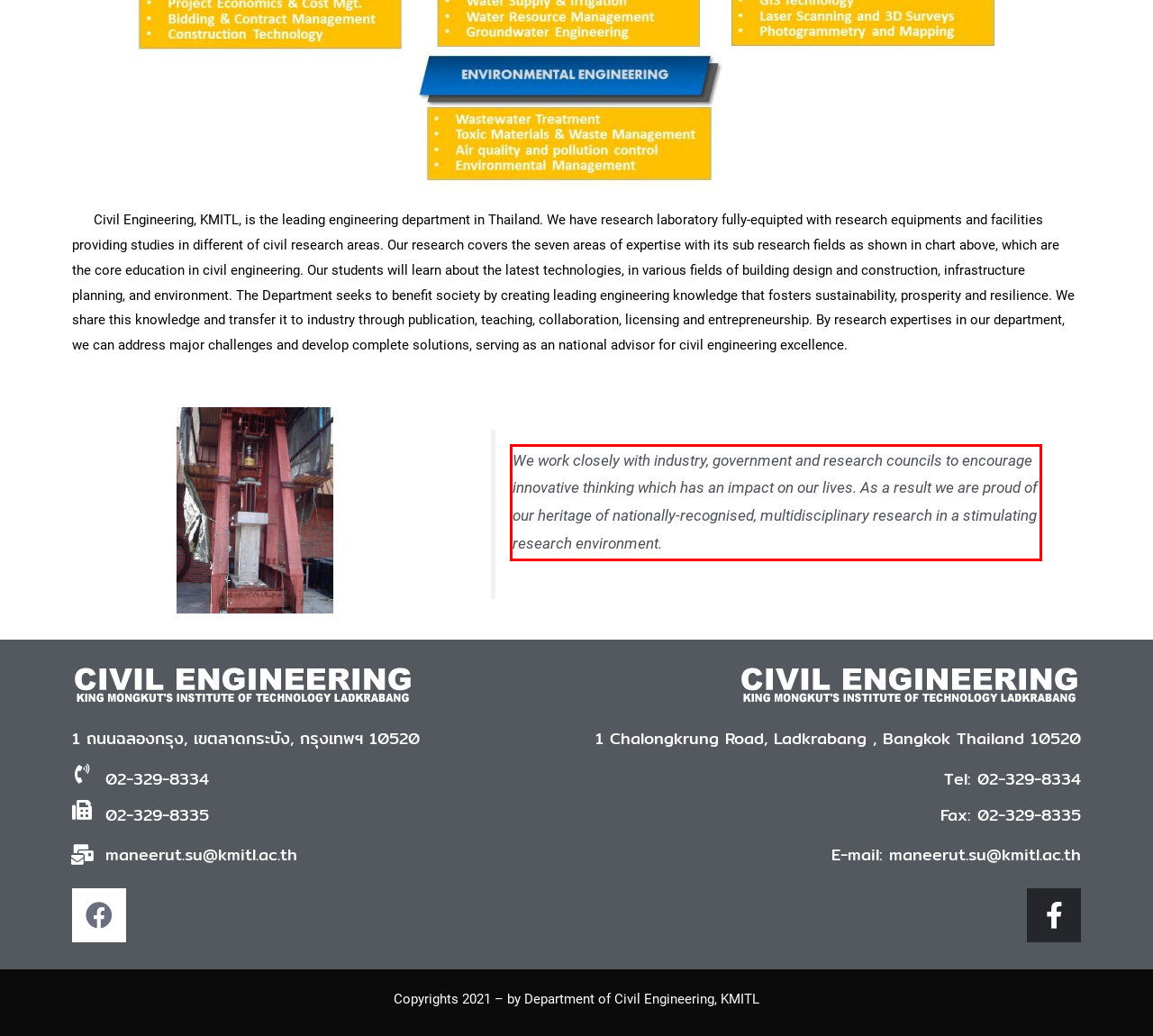Using the provided screenshot of a webpage, recognize and generate the text found within the red rectangle bounding box.

We work closely with industry, government and research councils to encourage innovative thinking which has an impact on our lives. As a result we are proud of our heritage of nationally-recognised, multidisciplinary research in a stimulating research environment.